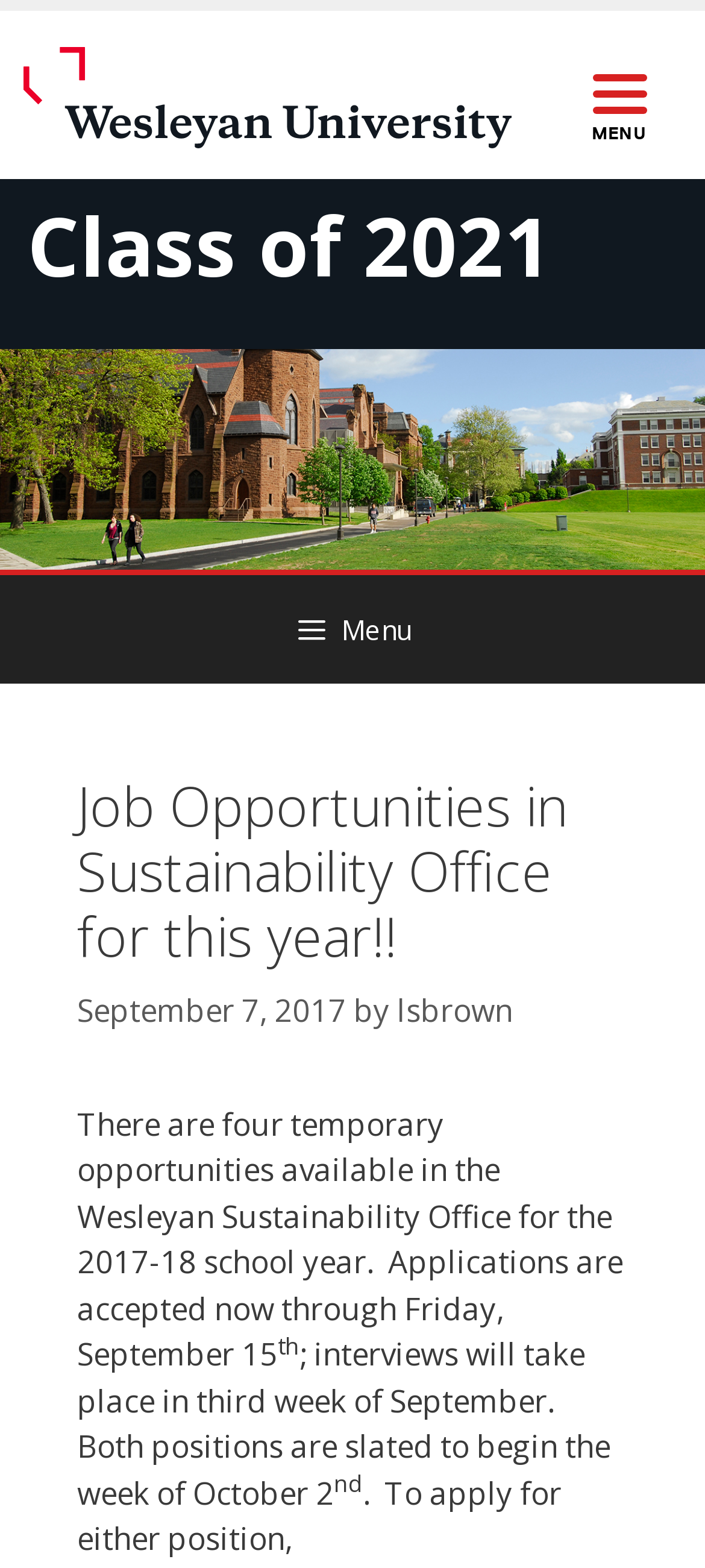What is the deadline for applications?
Using the image, provide a concise answer in one word or a short phrase.

September 15